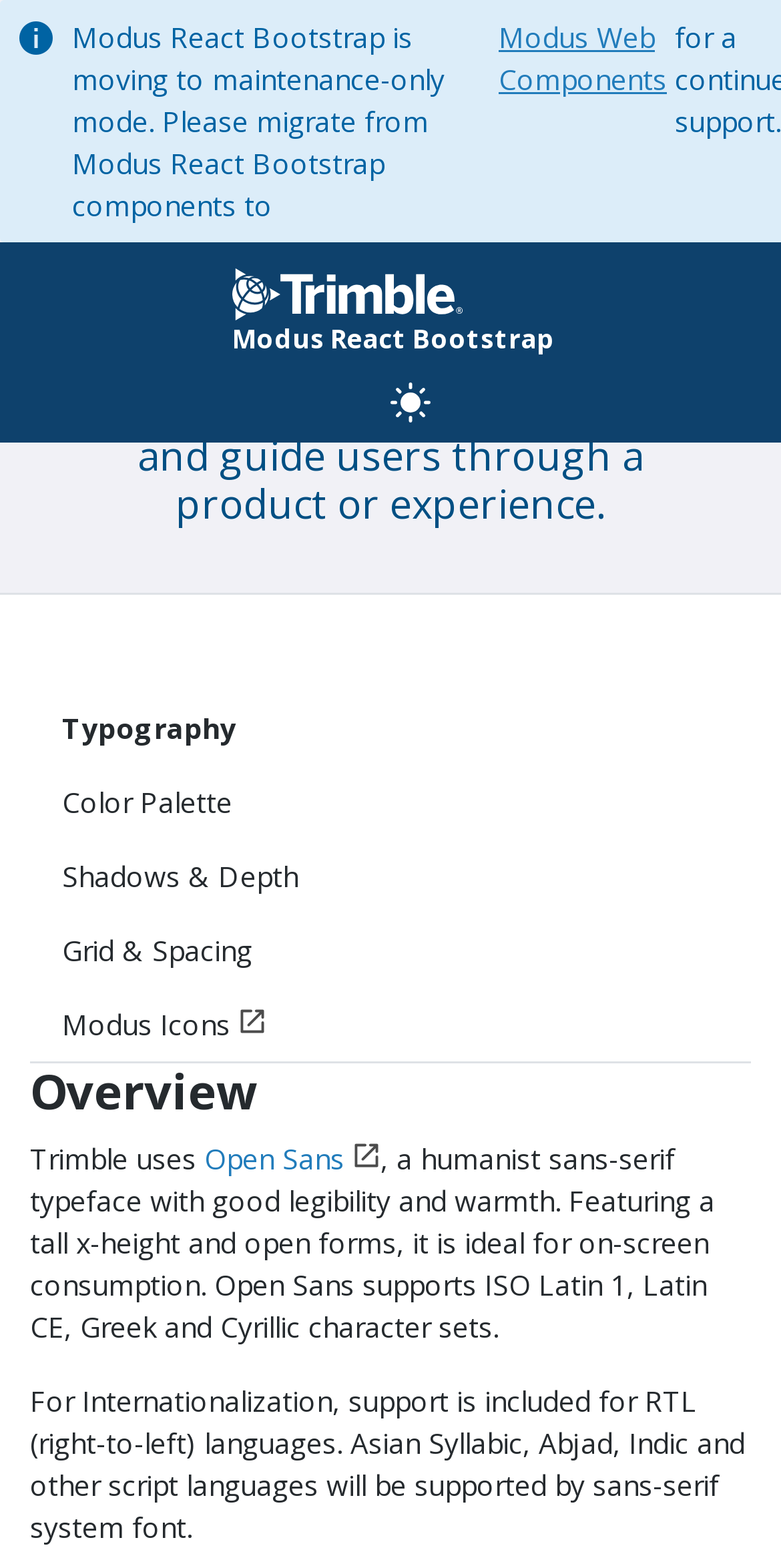What is the name of the component that is moving to maintenance-only mode?
Analyze the image and deliver a detailed answer to the question.

I found the answer by reading the text that announces the component that is moving to maintenance-only mode, which is 'Modus React Bootstrap is moving to maintenance-only mode.'